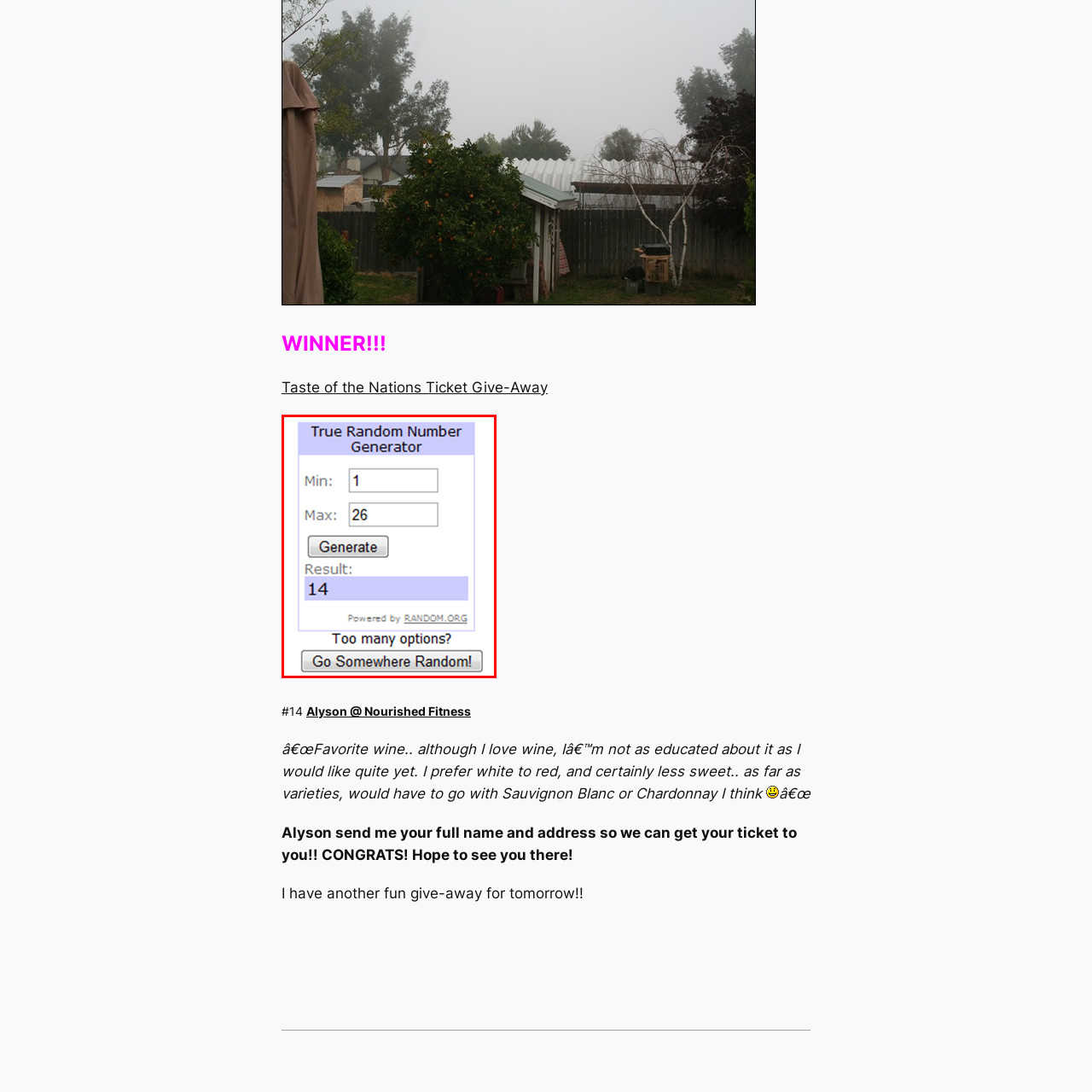What is the purpose of the 'Go Somewhere Random!' link?
Focus on the image section enclosed by the red bounding box and answer the question thoroughly.

The 'Go Somewhere Random!' link is provided to encourage users to explore options spontaneously, suggesting that they can try a random selection if they feel overwhelmed by the number of choices.